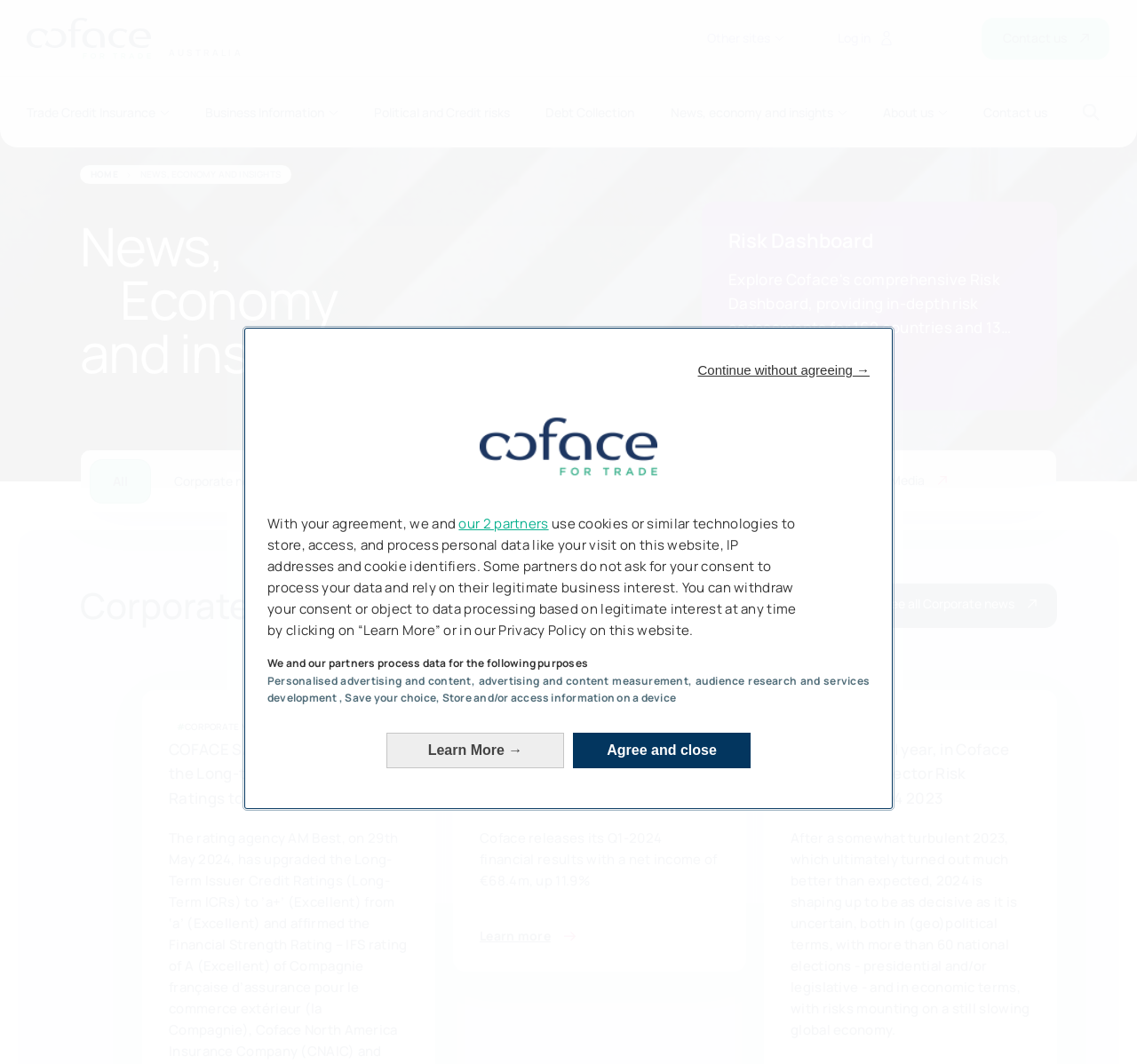Using the details from the image, please elaborate on the following question: What is the navigation section below the main heading?

The navigation section below the main heading is the breadcrumb navigation, which shows the current location as 'HOME > NEWS, ECONOMY AND INSIGHTS'.